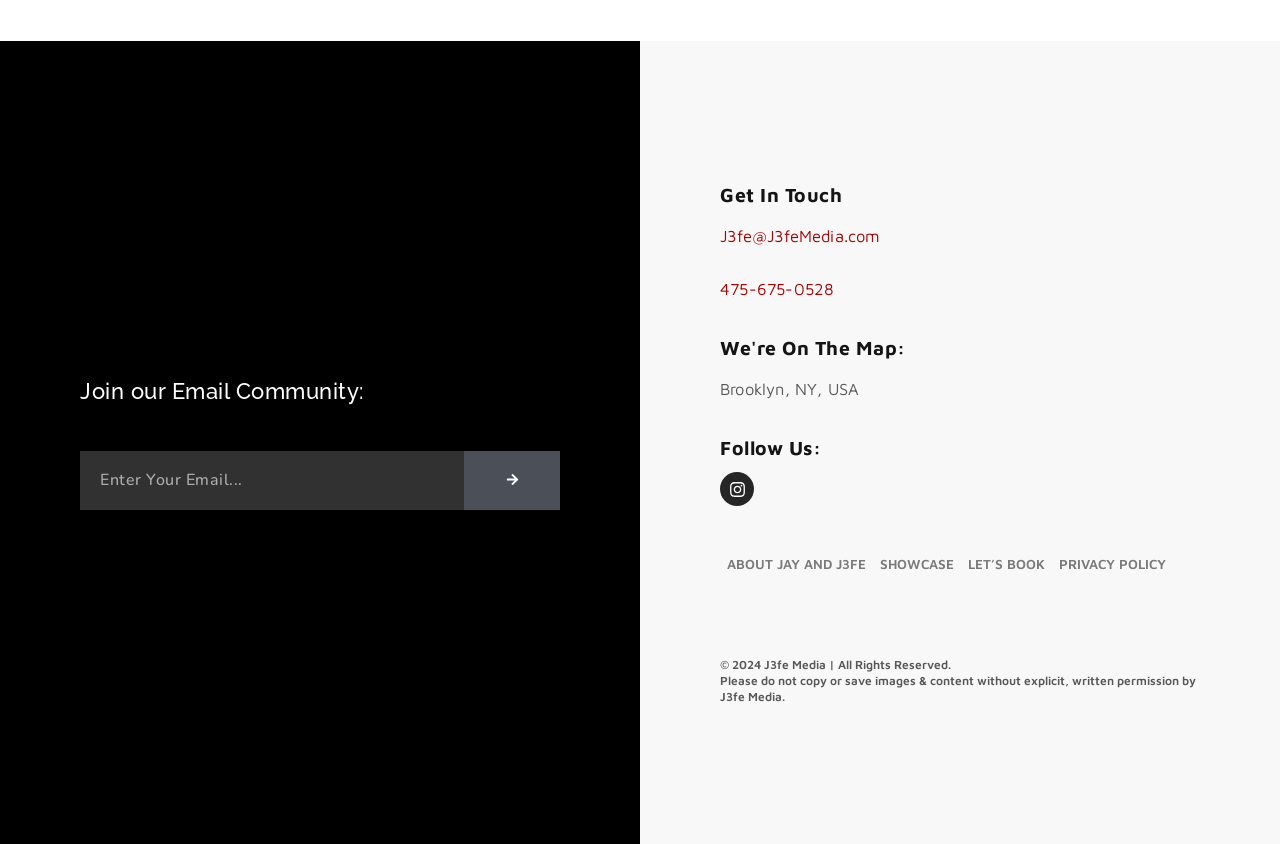Determine the bounding box coordinates of the clickable region to follow the instruction: "Click the 'Submit' button".

None